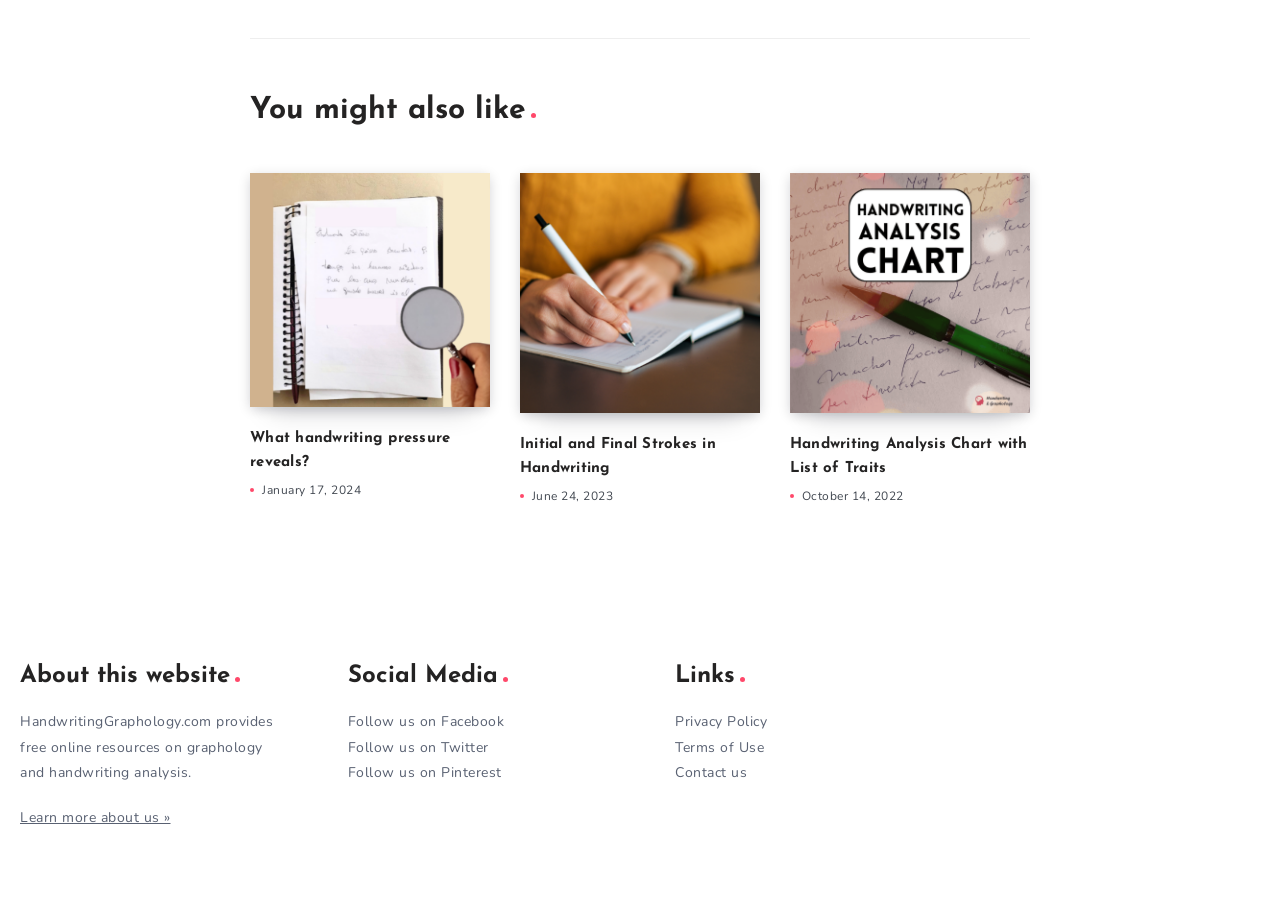Determine the bounding box coordinates of the UI element that matches the following description: "Focus". The coordinates should be four float numbers between 0 and 1 in the format [left, top, right, bottom].

None